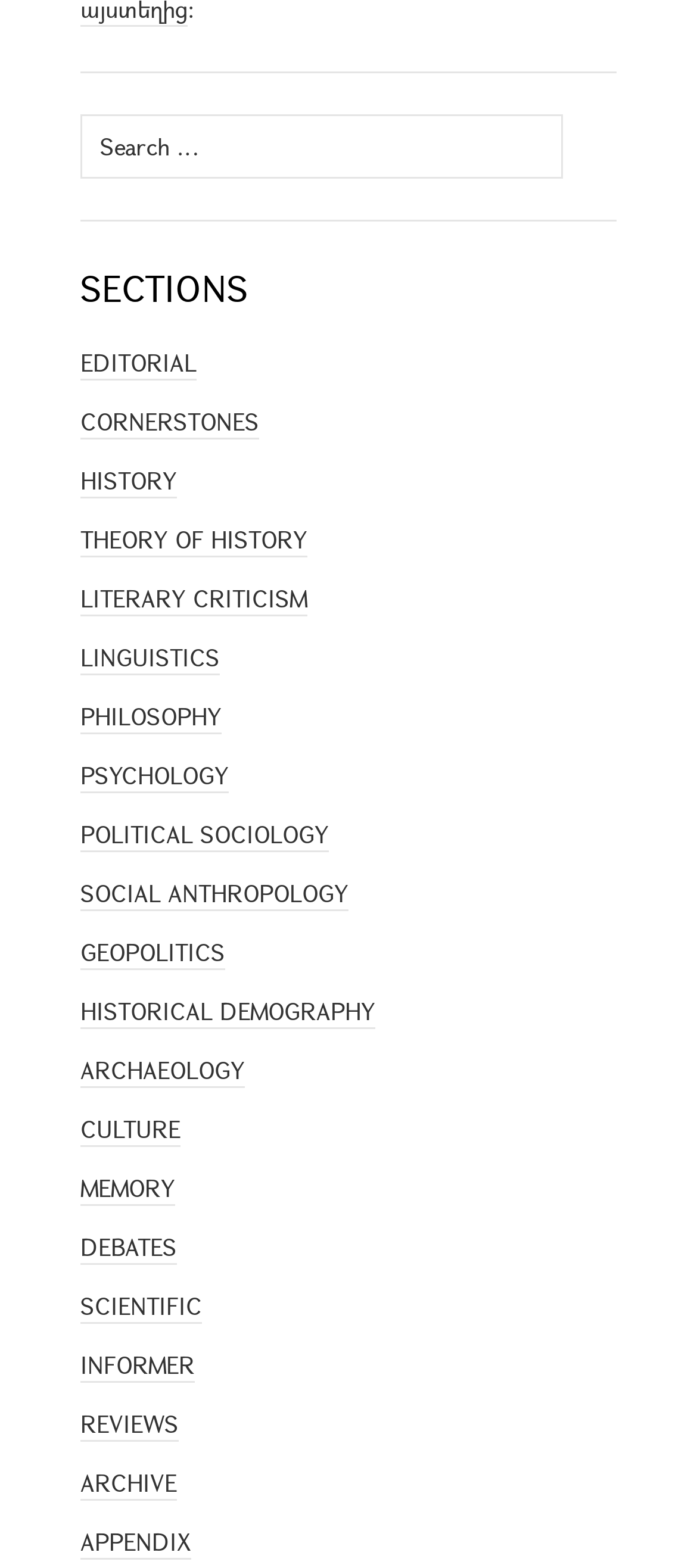Please identify the bounding box coordinates of the element I should click to complete this instruction: 'Search for something'. The coordinates should be given as four float numbers between 0 and 1, like this: [left, top, right, bottom].

None